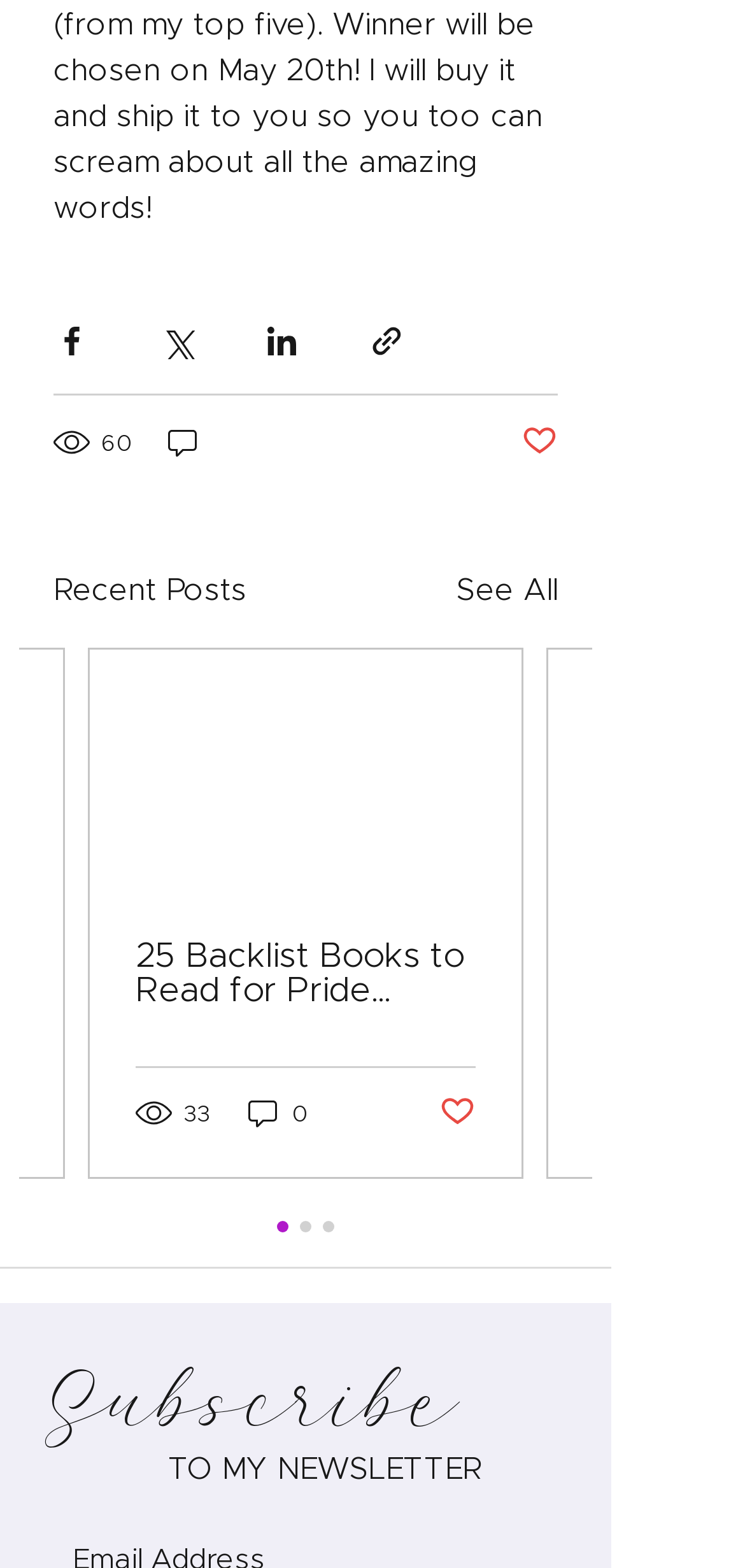Based on the element description 0, identify the bounding box of the UI element in the given webpage screenshot. The coordinates should be in the format (top-left x, top-left y, bottom-right x, bottom-right y) and must be between 0 and 1.

[0.321, 0.698, 0.413, 0.721]